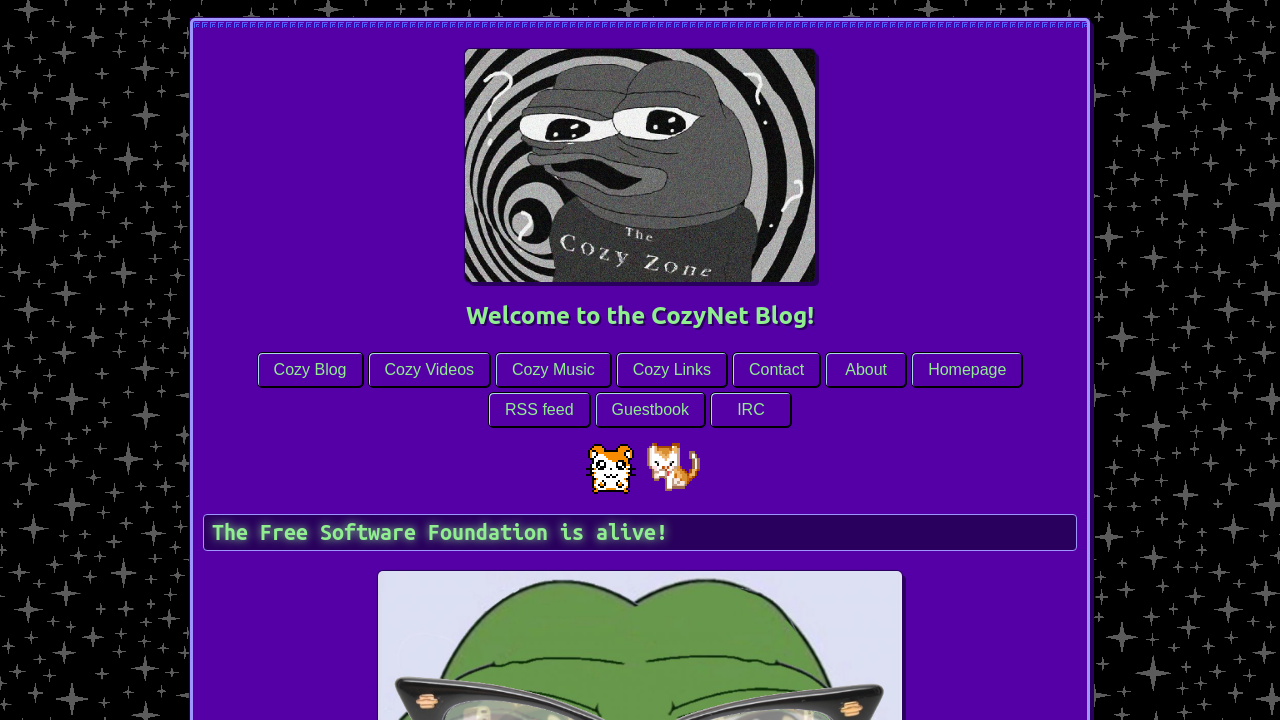Please identify the bounding box coordinates of the element's region that needs to be clicked to fulfill the following instruction: "Subscribe to the RSS feed". The bounding box coordinates should consist of four float numbers between 0 and 1, i.e., [left, top, right, bottom].

[0.452, 0.597, 0.502, 0.686]